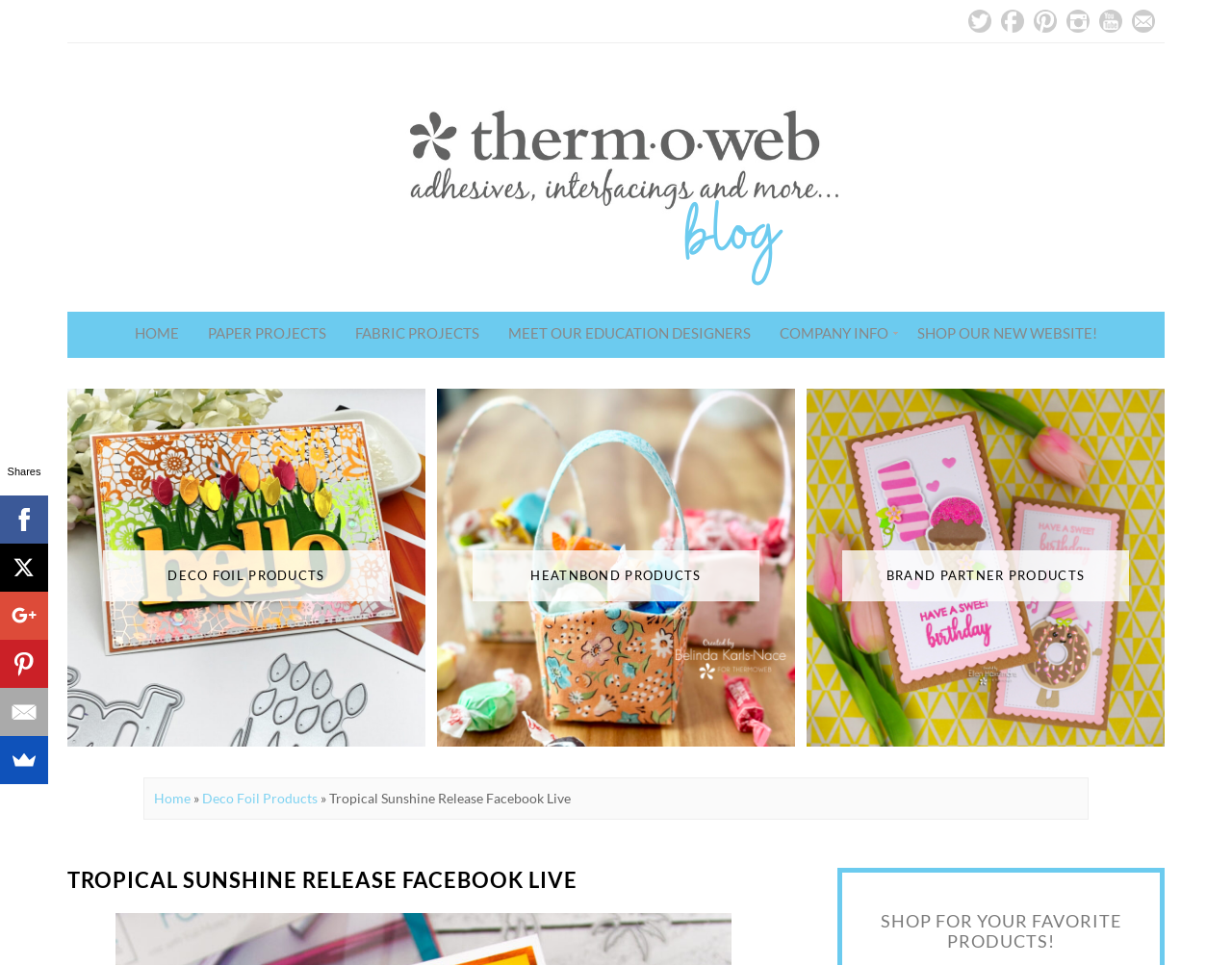What are the social media platforms available?
Based on the image, provide your answer in one word or phrase.

Twitter, Facebook, Pinterest, Instagram, YouTube, Email